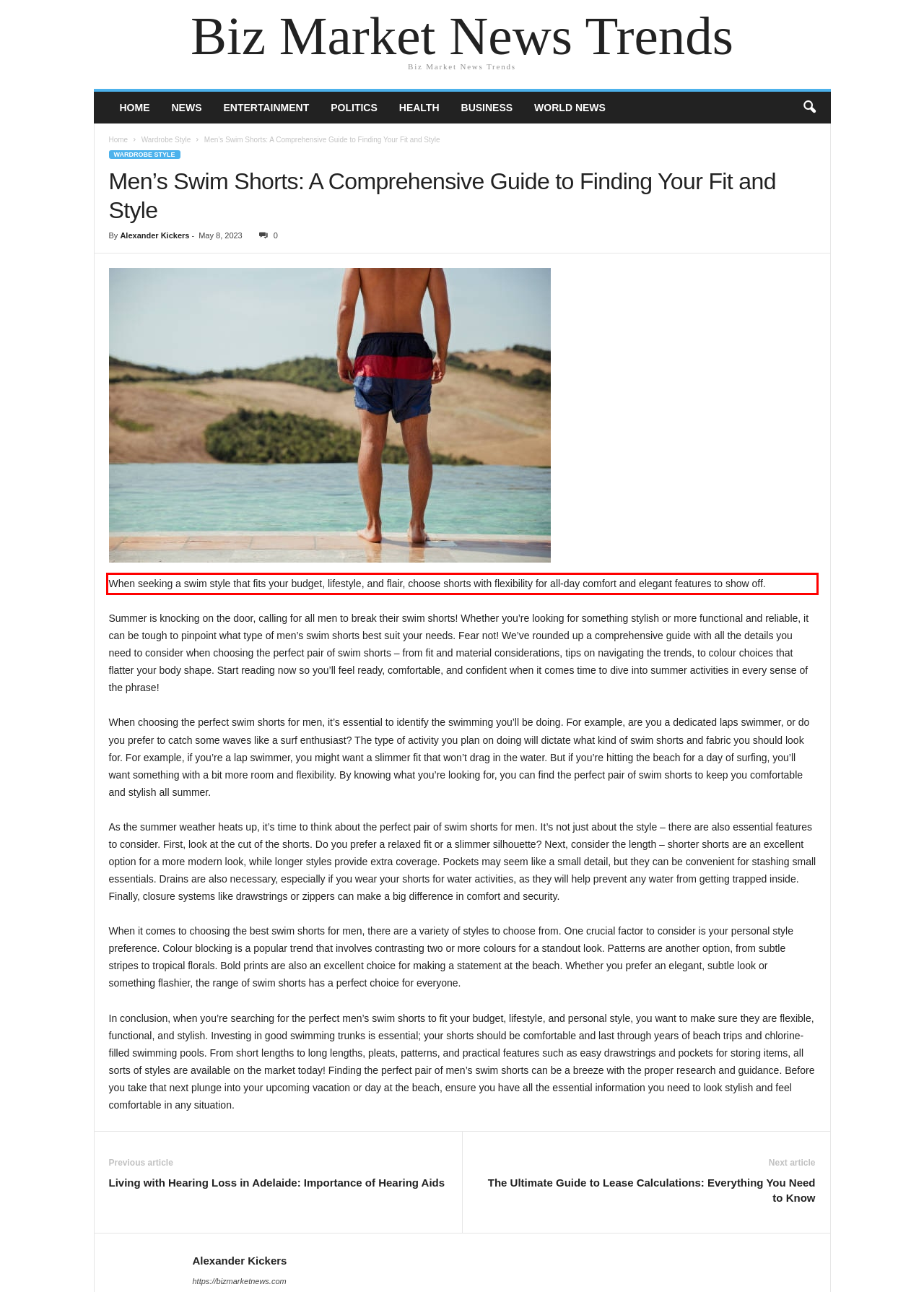Look at the screenshot of the webpage, locate the red rectangle bounding box, and generate the text content that it contains.

When seeking a swim style that fits your budget, lifestyle, and flair, choose shorts with flexibility for all-day comfort and elegant features to show off.